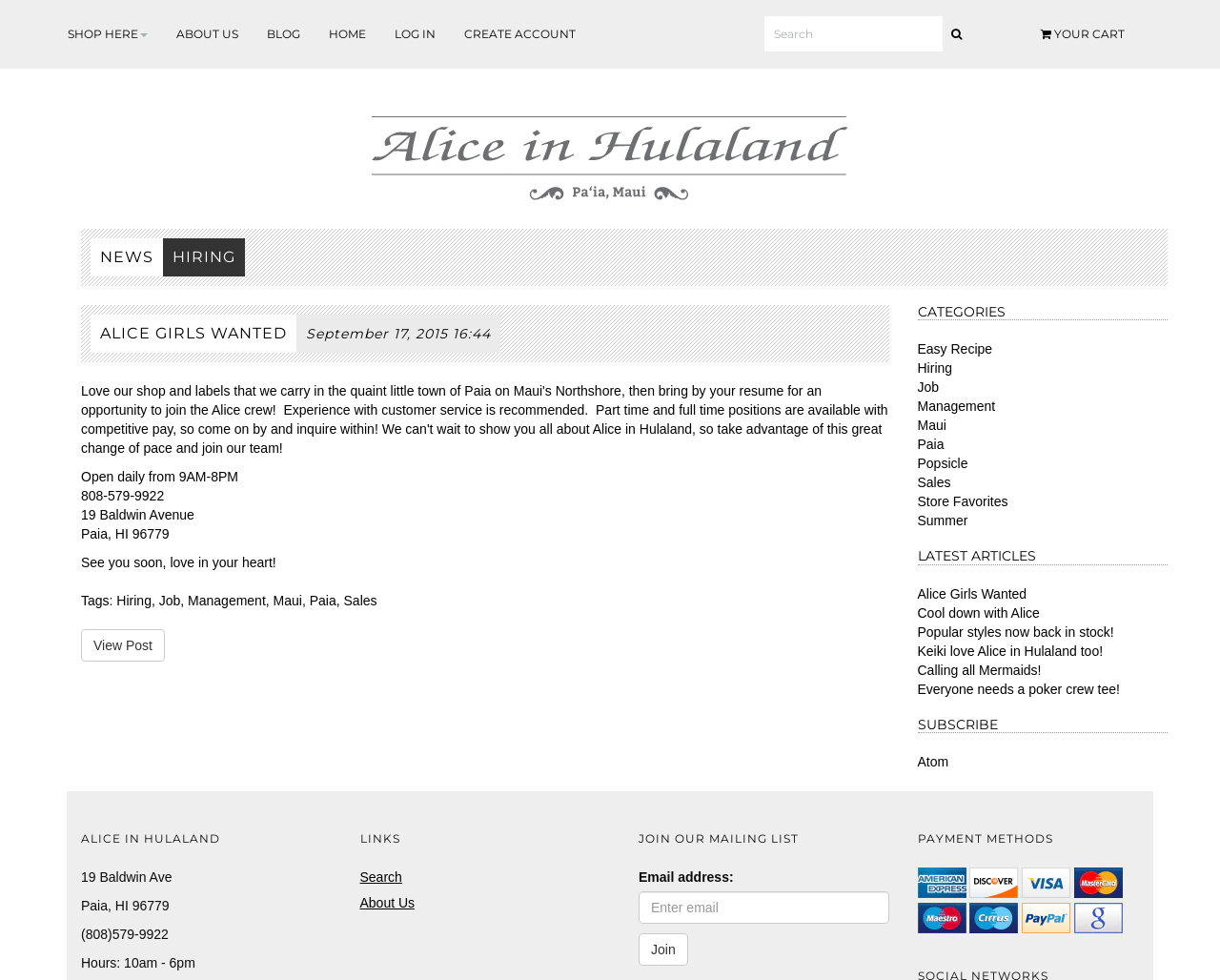Please locate the bounding box coordinates of the element that needs to be clicked to achieve the following instruction: "Read the latest news". The coordinates should be four float numbers between 0 and 1, i.e., [left, top, right, bottom].

[0.074, 0.243, 0.134, 0.282]